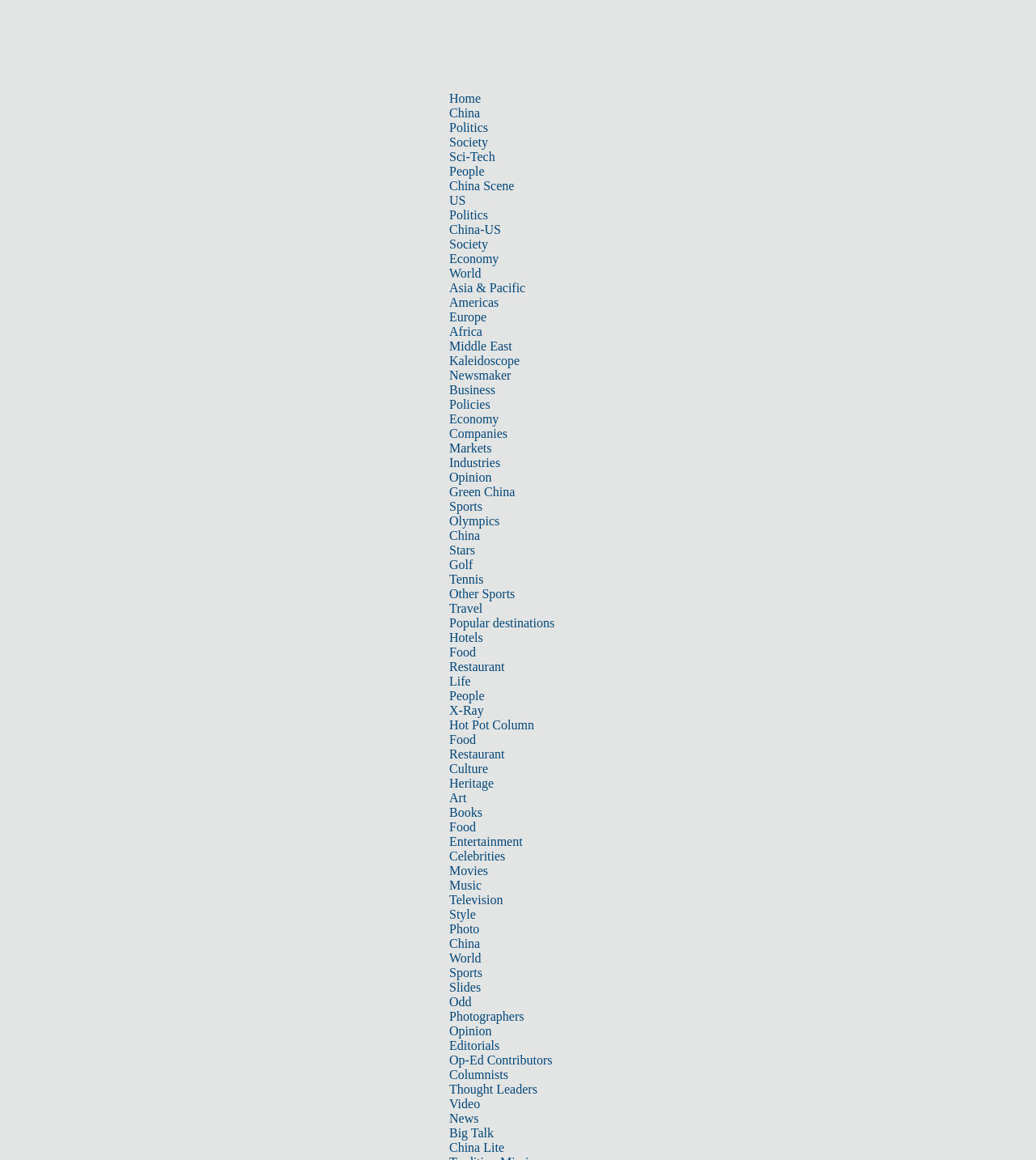Please give the bounding box coordinates of the area that should be clicked to fulfill the following instruction: "Click on the 'Photo' link". The coordinates should be in the format of four float numbers from 0 to 1, i.e., [left, top, right, bottom].

[0.434, 0.795, 0.463, 0.807]